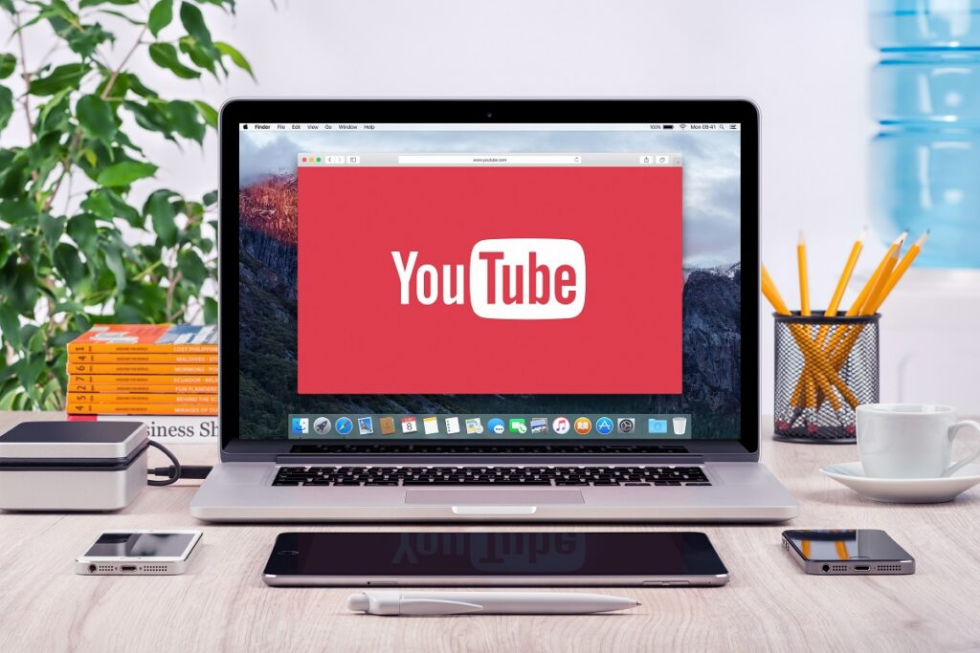What is stacked to the left of the laptop?
Analyze the image and provide a thorough answer to the question.

A stack of neatly arranged books is placed to the left of the laptop, signifying a commitment to education and skill development.